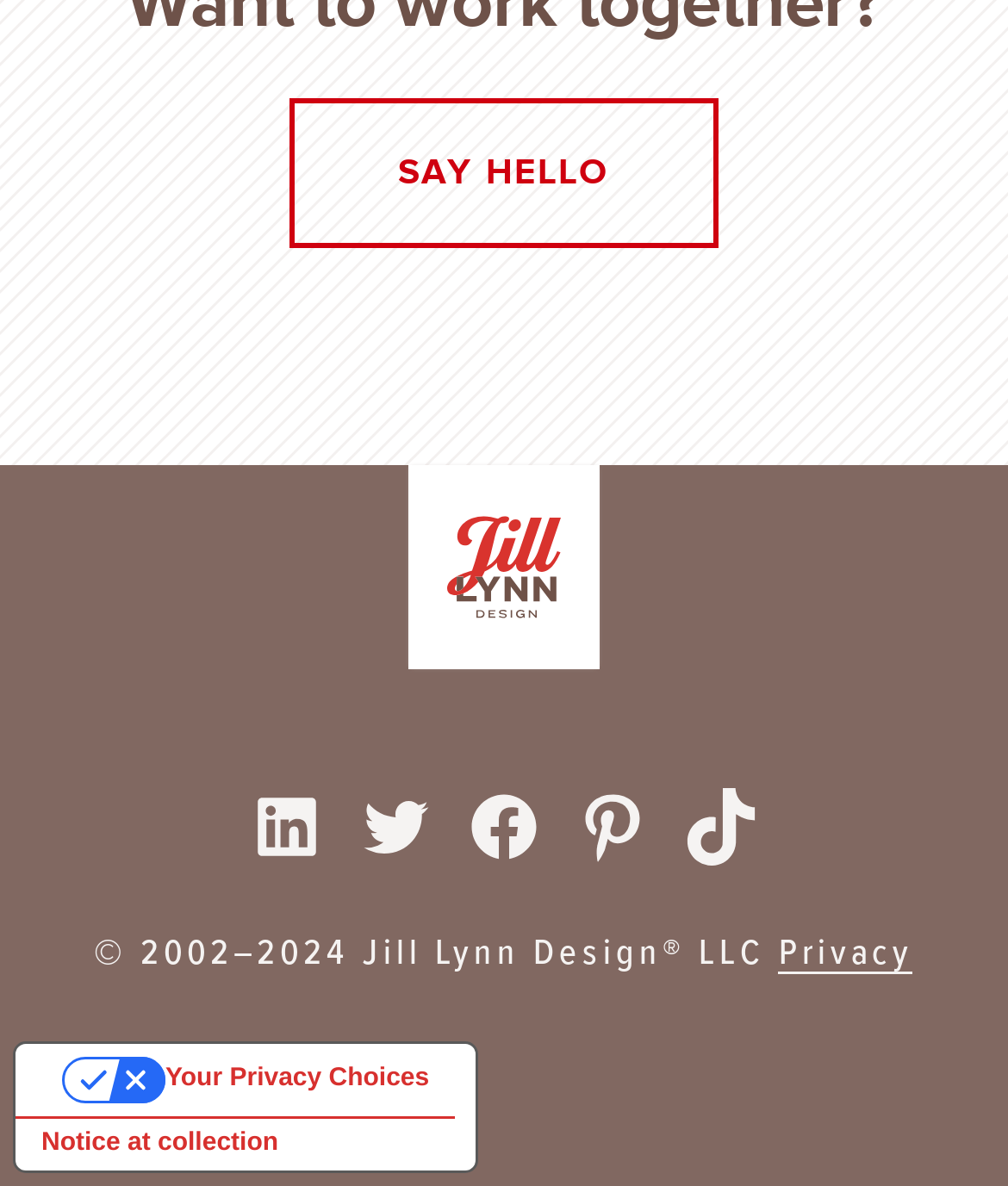What is the call-to-action text at the top? From the image, respond with a single word or brief phrase.

SAY HELLO